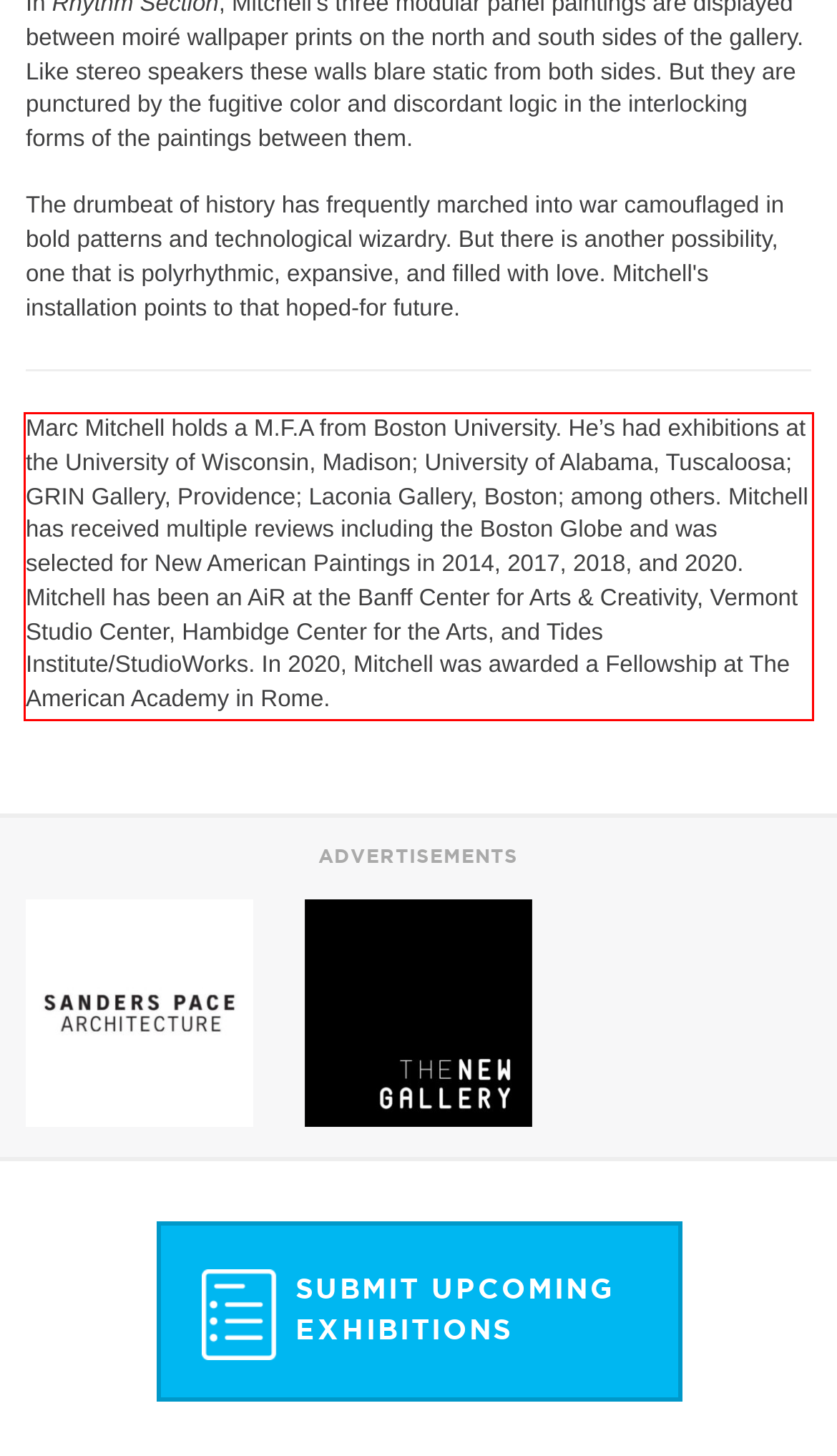Within the screenshot of a webpage, identify the red bounding box and perform OCR to capture the text content it contains.

Marc Mitchell holds a M.F.A from Boston University. He’s had exhibitions at the University of Wisconsin, Madison; University of Alabama, Tuscaloosa; GRIN Gallery, Providence; Laconia Gallery, Boston; among others. Mitchell has received multiple reviews including the Boston Globe and was selected for New American Paintings in 2014, 2017, 2018, and 2020. Mitchell has been an AiR at the Banff Center for Arts & Creativity, Vermont Studio Center, Hambidge Center for the Arts, and Tides Institute/StudioWorks. In 2020, Mitchell was awarded a Fellowship at The American Academy in Rome.